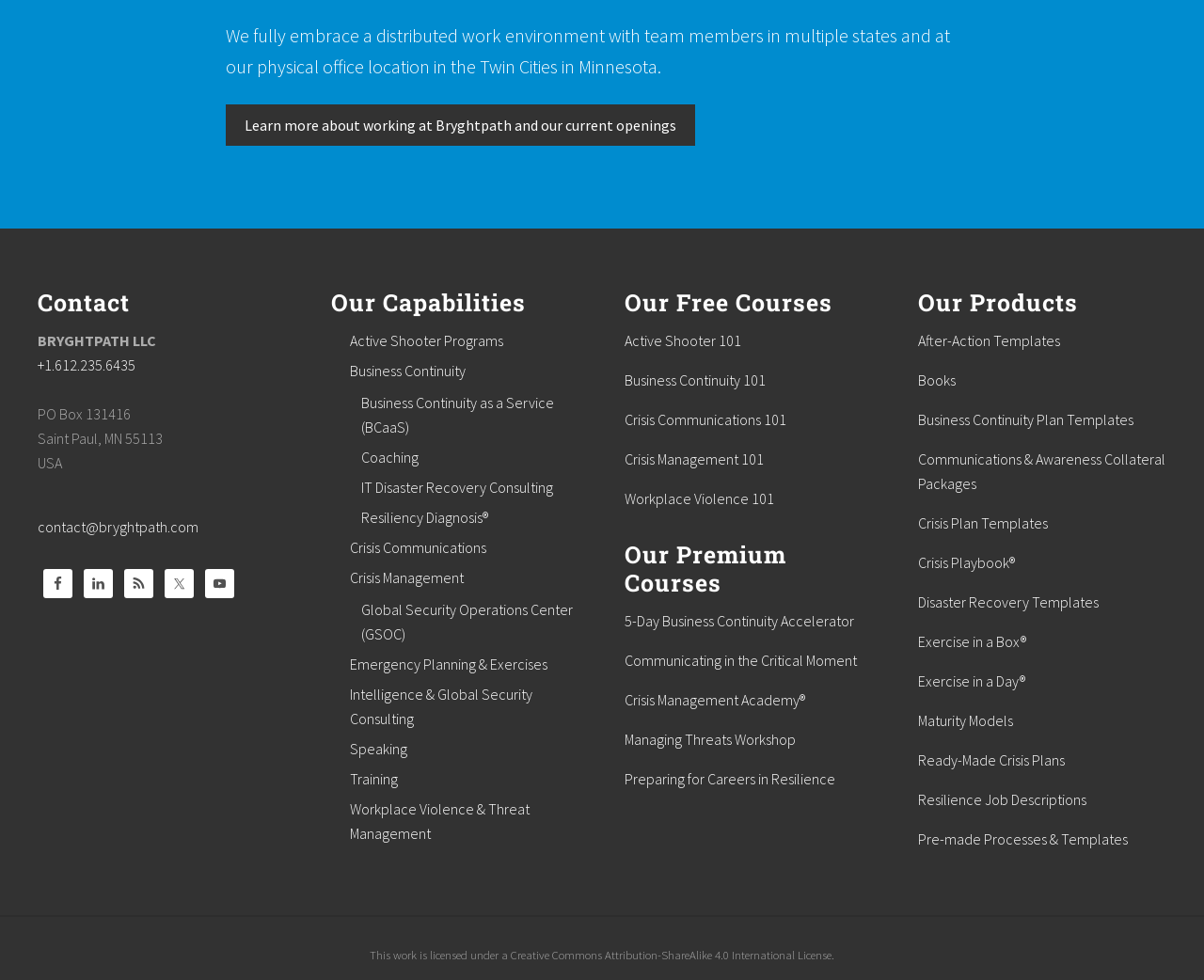Identify the bounding box coordinates for the element you need to click to achieve the following task: "Click Contact us". The coordinates must be four float values ranging from 0 to 1, formatted as [left, top, right, bottom].

None